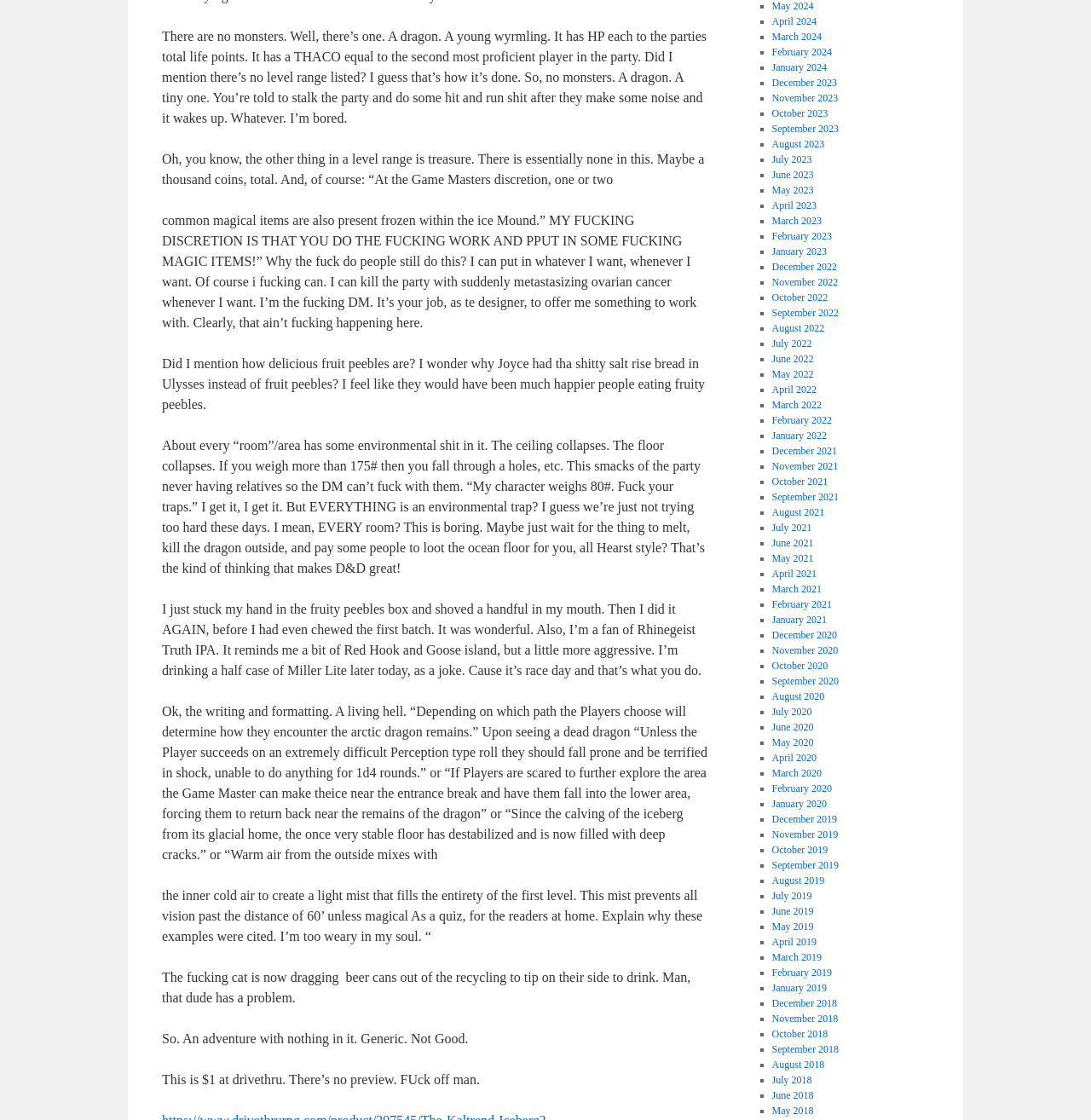What is the author's cat doing?
Answer the question with detailed information derived from the image.

The author mentions that their cat is dragging beer cans out of the recycling to tip them on their side to drink, implying that the cat has a problem.